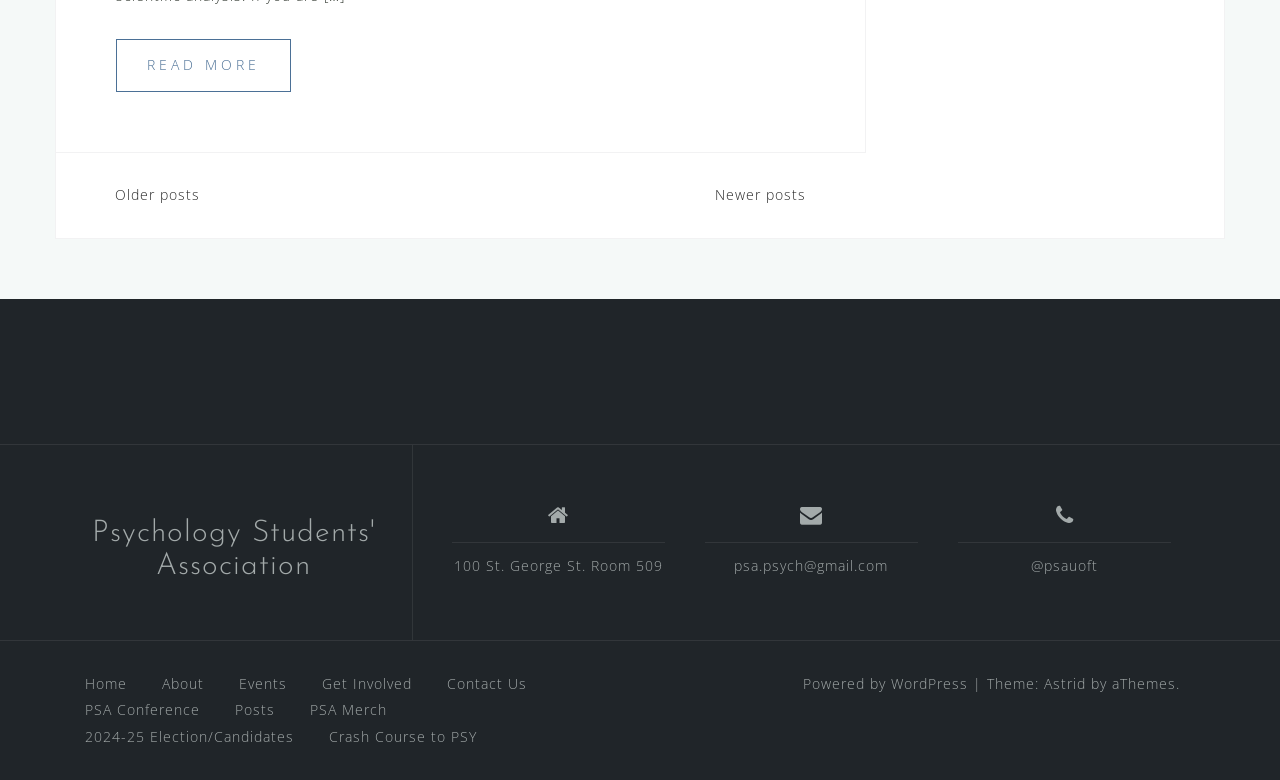What is the theme of the webpage?
Based on the image, give a one-word or short phrase answer.

Astrid